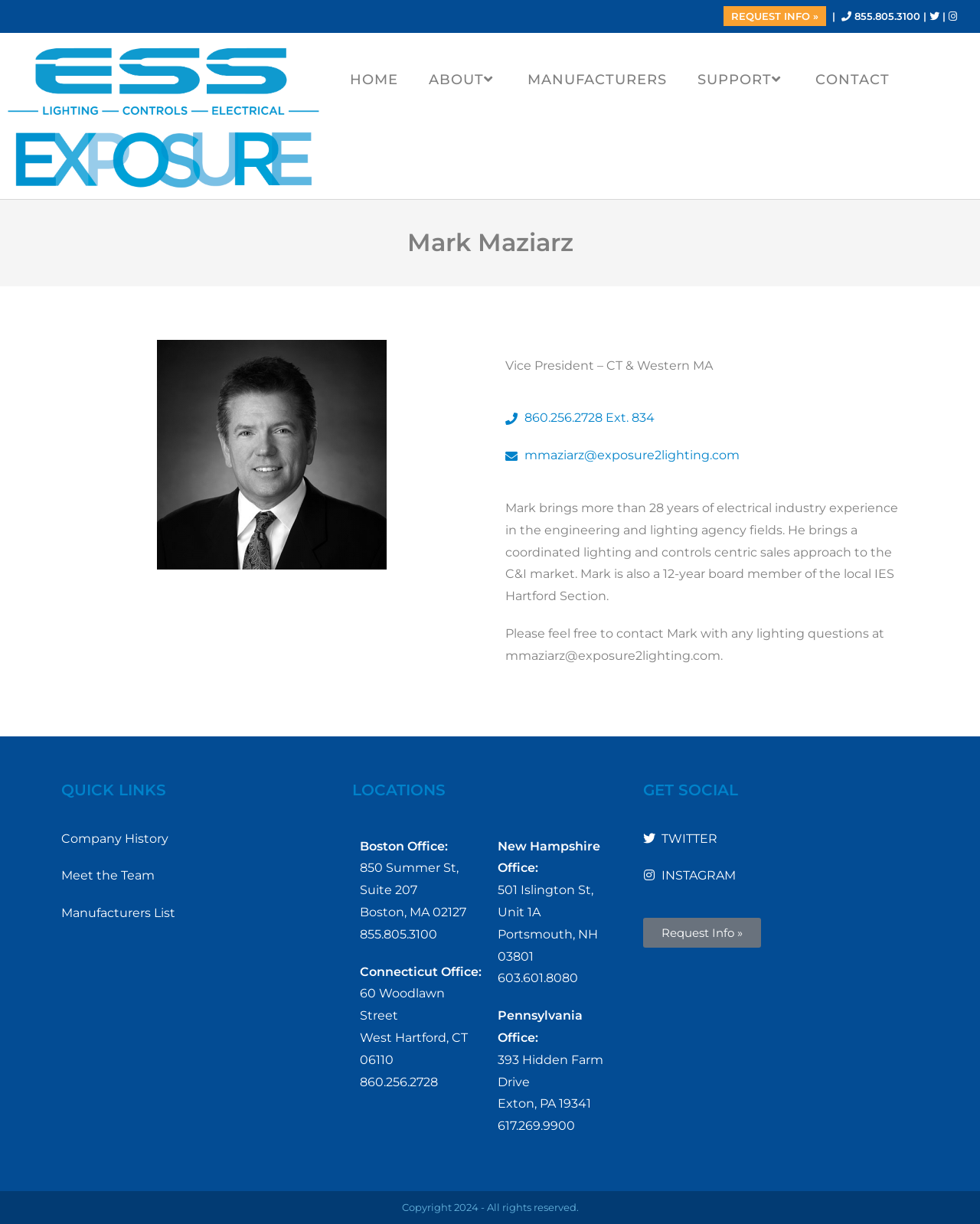Please pinpoint the bounding box coordinates for the region I should click to adhere to this instruction: "Contact Mark Maziarz via email".

[0.516, 0.363, 0.93, 0.381]